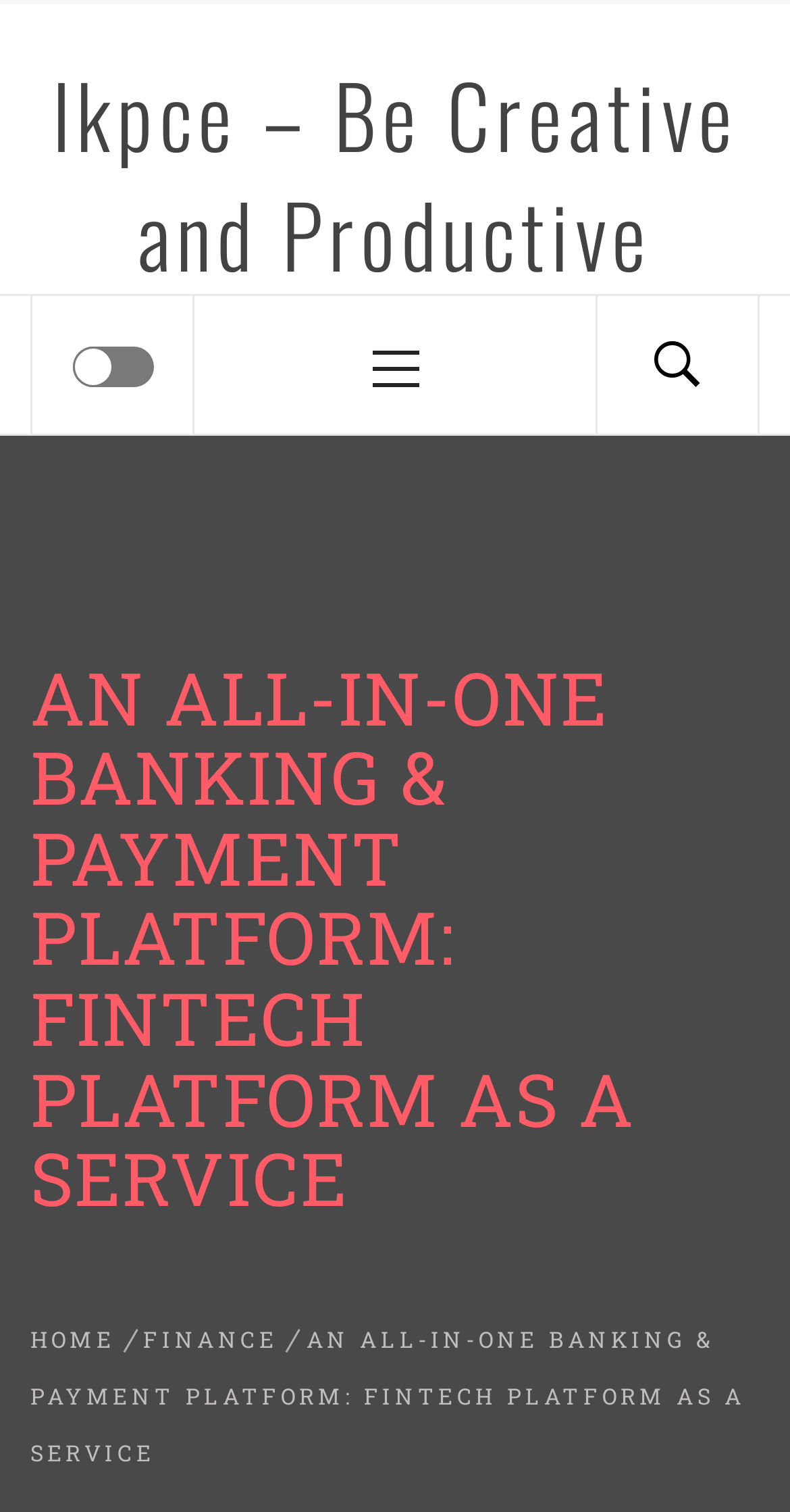Carefully examine the image and provide an in-depth answer to the question: What is the name of the company?

The name of the company can be found in the top-left corner of the webpage, where it says 'Ikpce – Be Creative and Productive'.